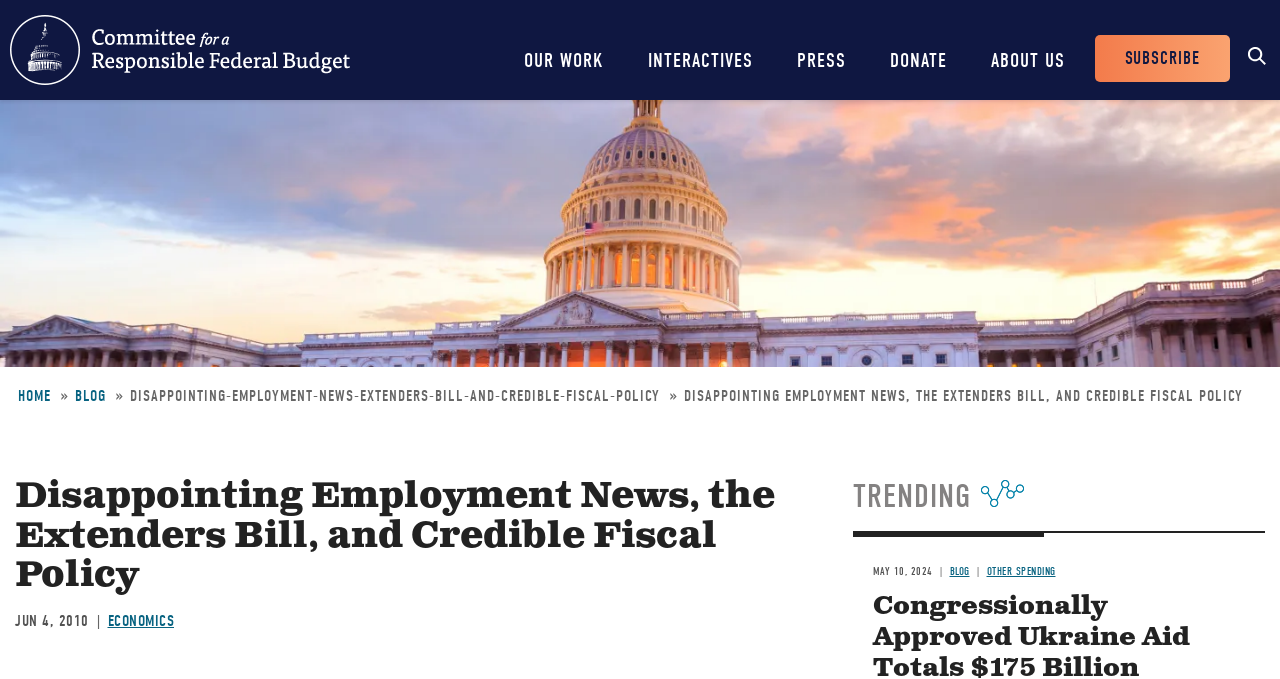Can you specify the bounding box coordinates of the area that needs to be clicked to fulfill the following instruction: "visit Committee for a Responsible Federal Budget"?

[0.008, 0.022, 0.273, 0.125]